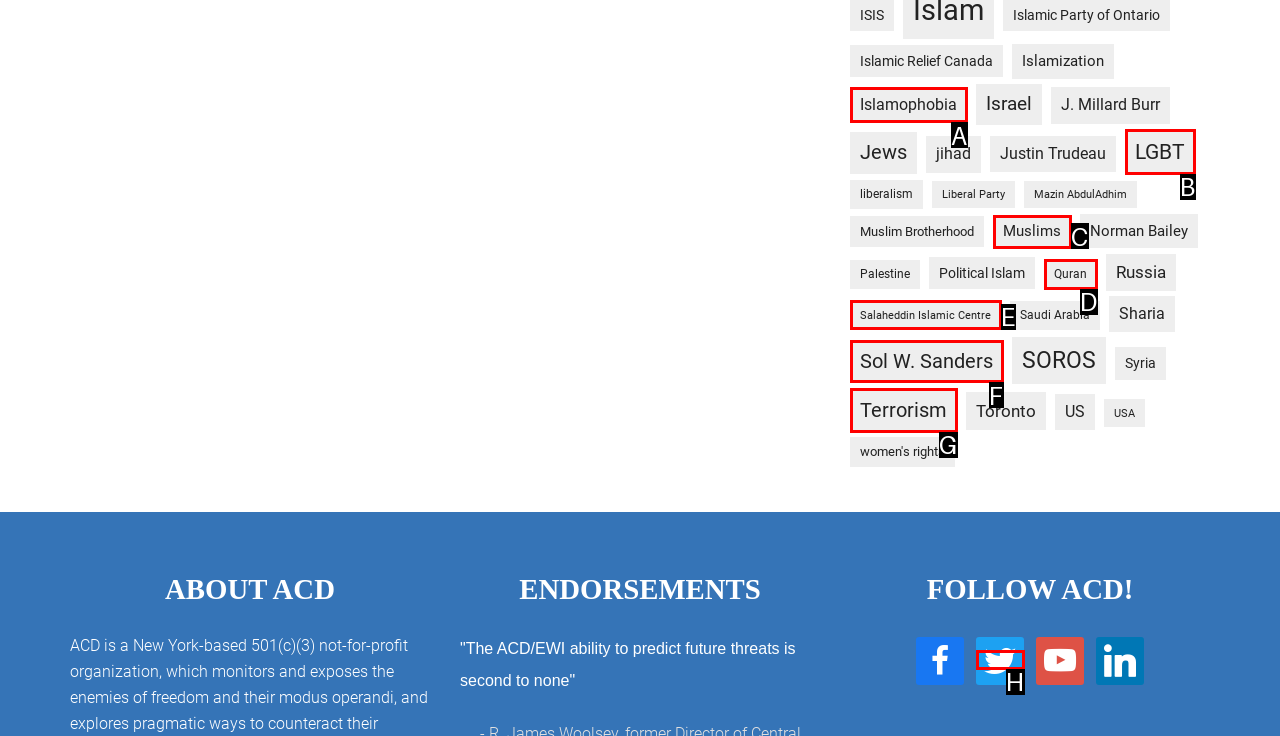Pinpoint the HTML element that fits the description: Salaheddin Islamic Centre
Answer by providing the letter of the correct option.

E